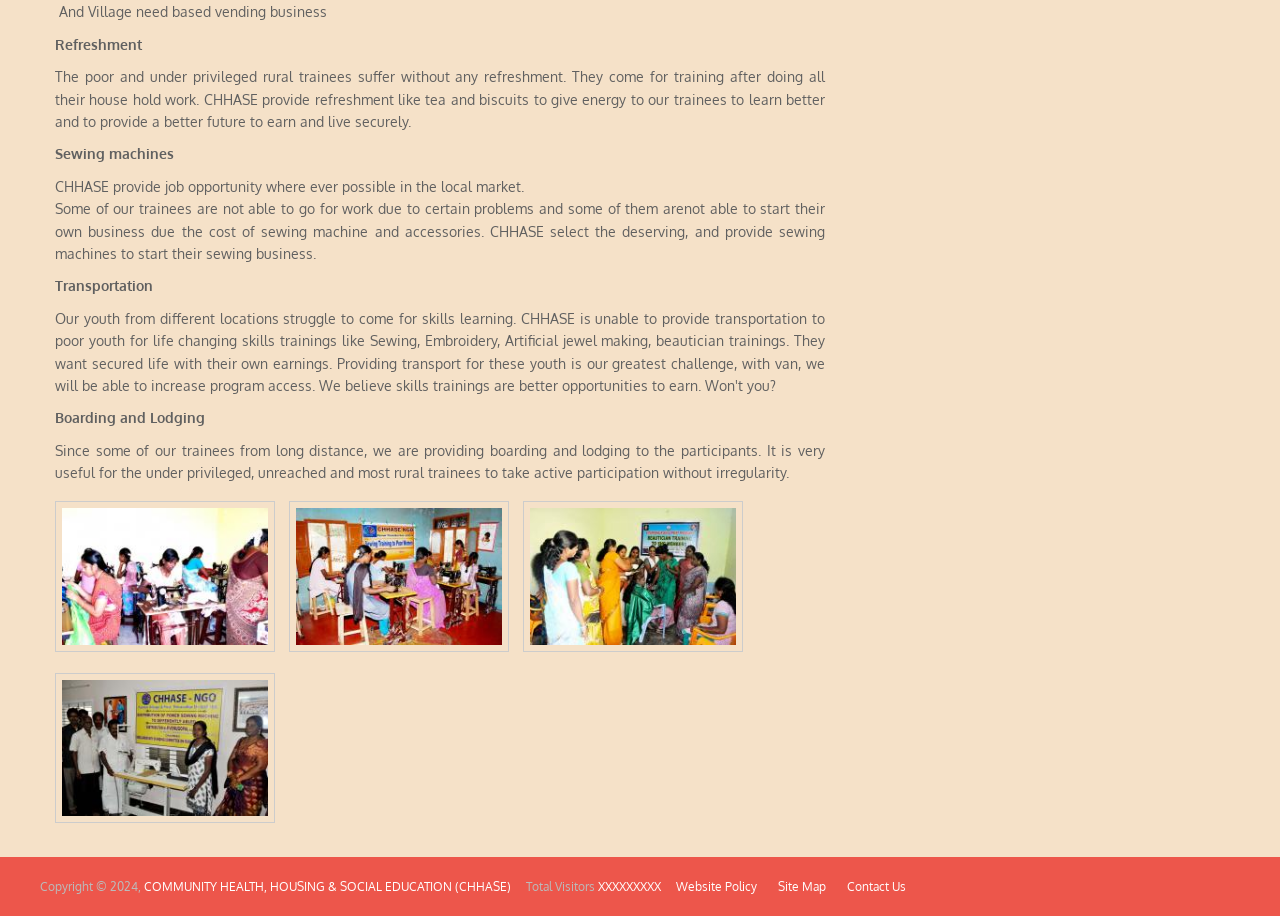Provide the bounding box coordinates for the UI element described in this sentence: "Contact Us". The coordinates should be four float values between 0 and 1, i.e., [left, top, right, bottom].

[0.648, 0.959, 0.708, 0.976]